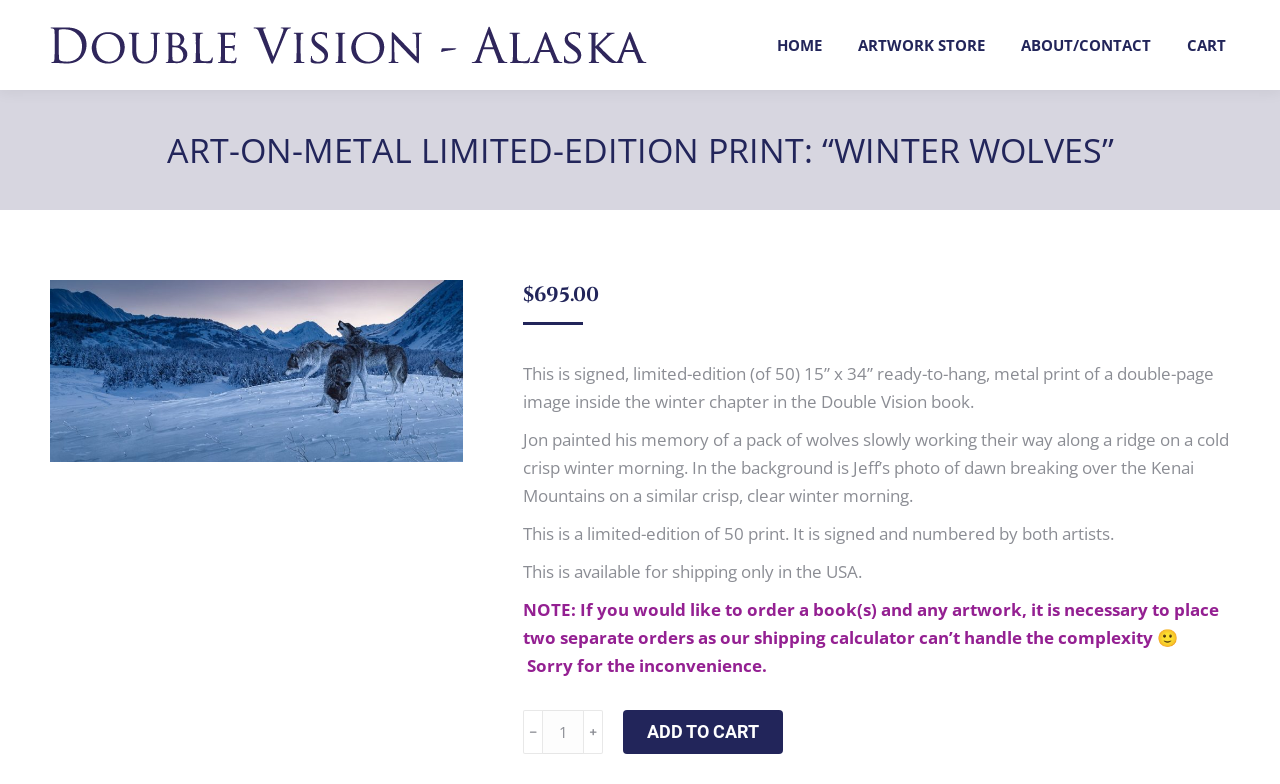Locate the bounding box of the user interface element based on this description: "﹣".

[0.409, 0.906, 0.424, 0.962]